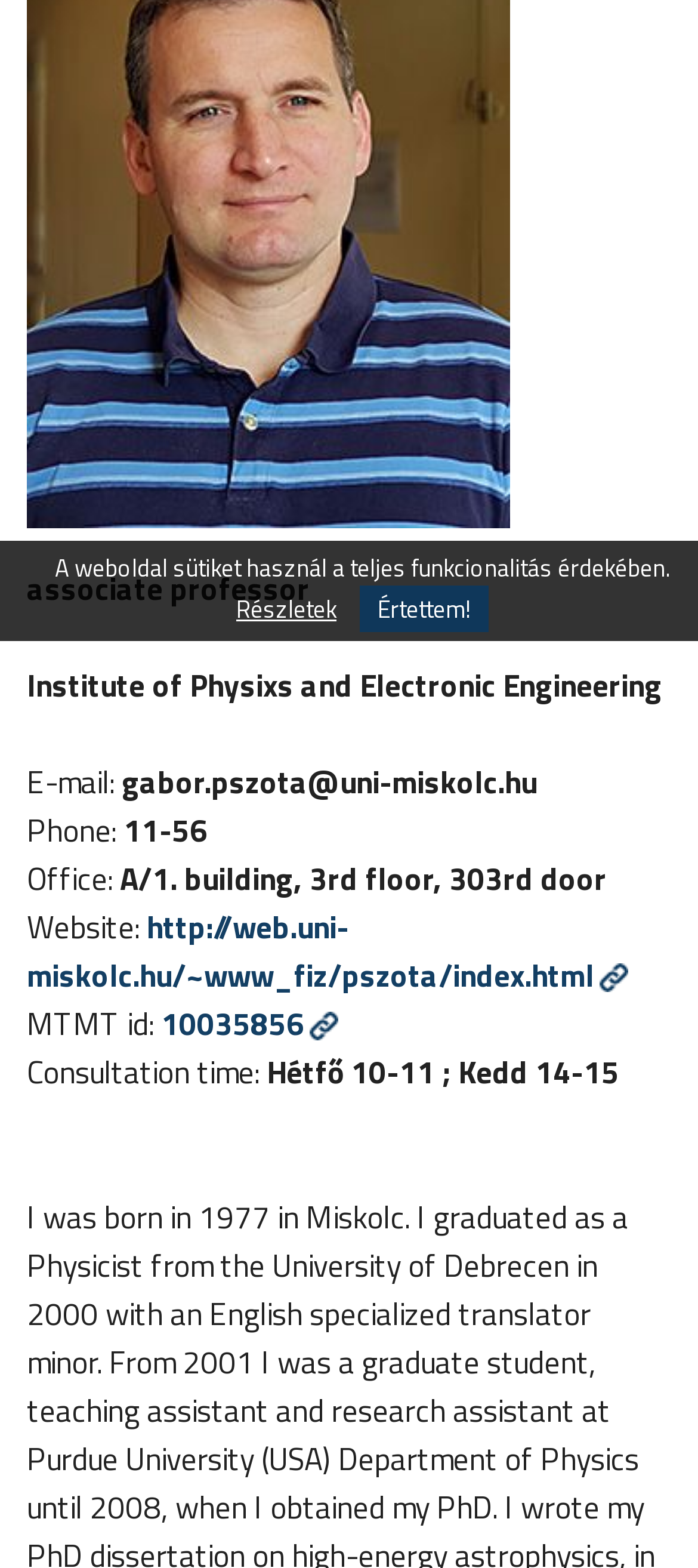Using the given element description, provide the bounding box coordinates (top-left x, top-left y, bottom-right x, bottom-right y) for the corresponding UI element in the screenshot: http://web.uni-miskolc.hu/~www_fiz/pszota/index.html

[0.038, 0.575, 0.9, 0.637]